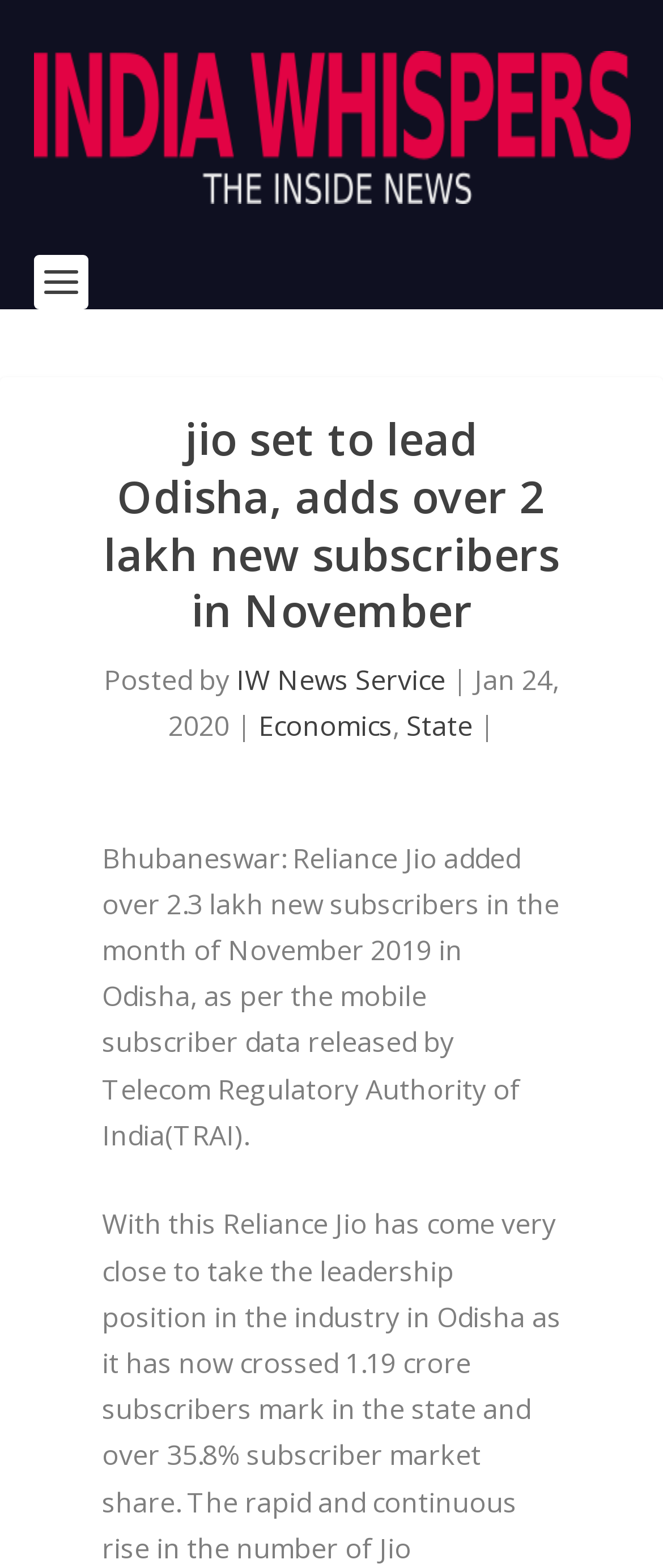Look at the image and give a detailed response to the following question: What is the main topic of the article?

I determined the answer by reading the main text of the article, which talks about Reliance Jio adding over 2.3 lakh new subscribers in Odisha, indicating that this is the main topic of the article.